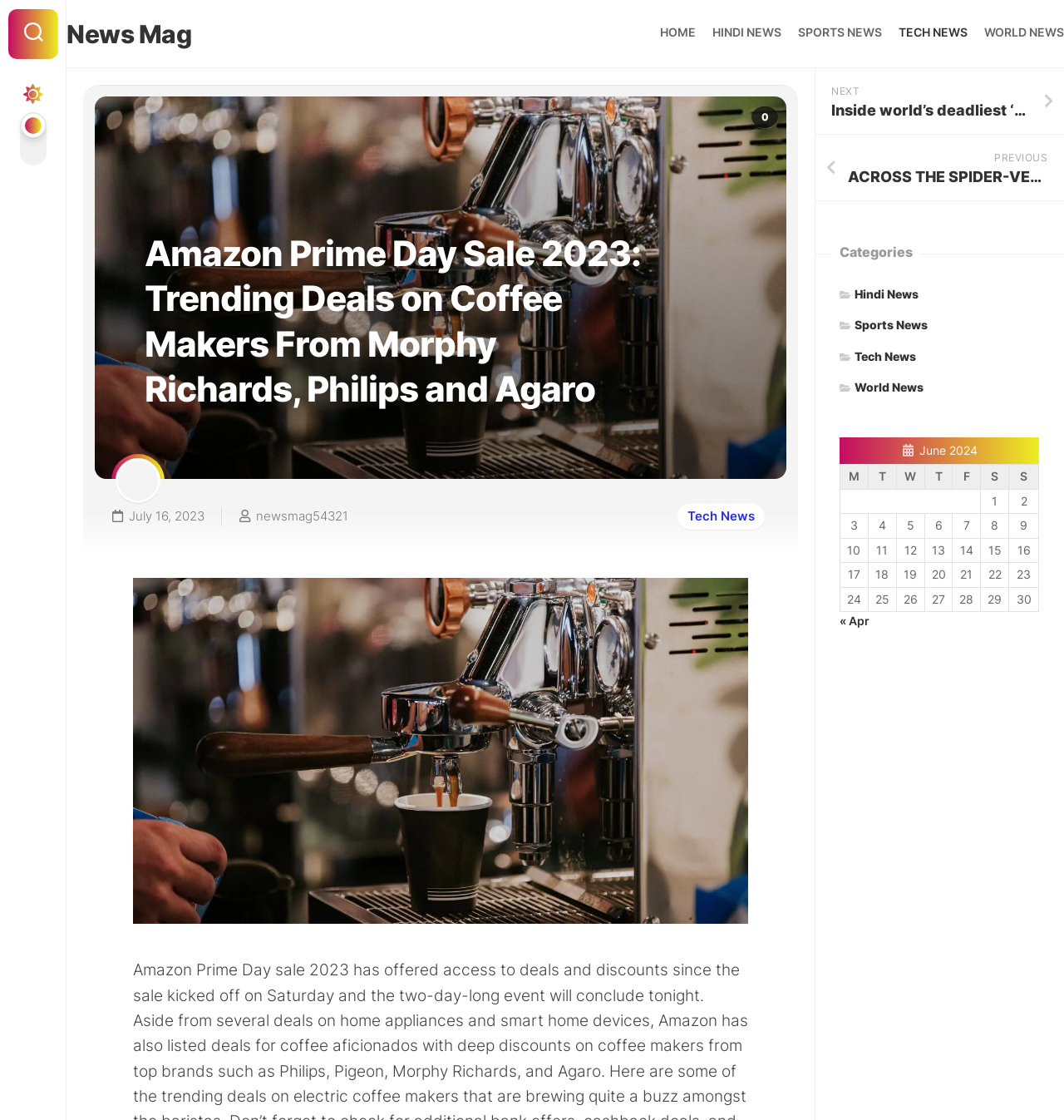What type of news is the article categorized under?
Look at the image and respond with a single word or a short phrase.

Tech News